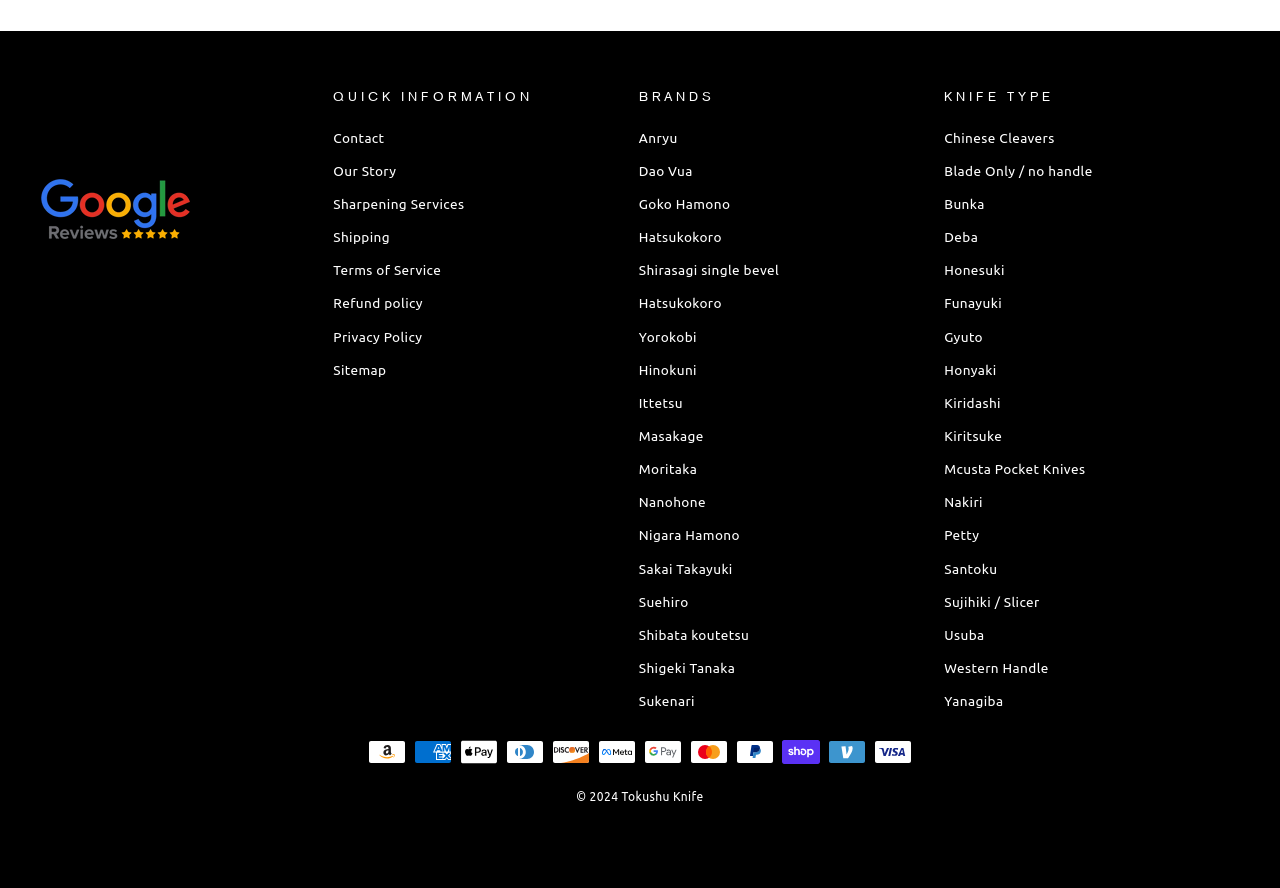Find the bounding box coordinates for the area that should be clicked to accomplish the instruction: "View 'Chinese Cleavers' knife type".

[0.738, 0.139, 0.824, 0.173]